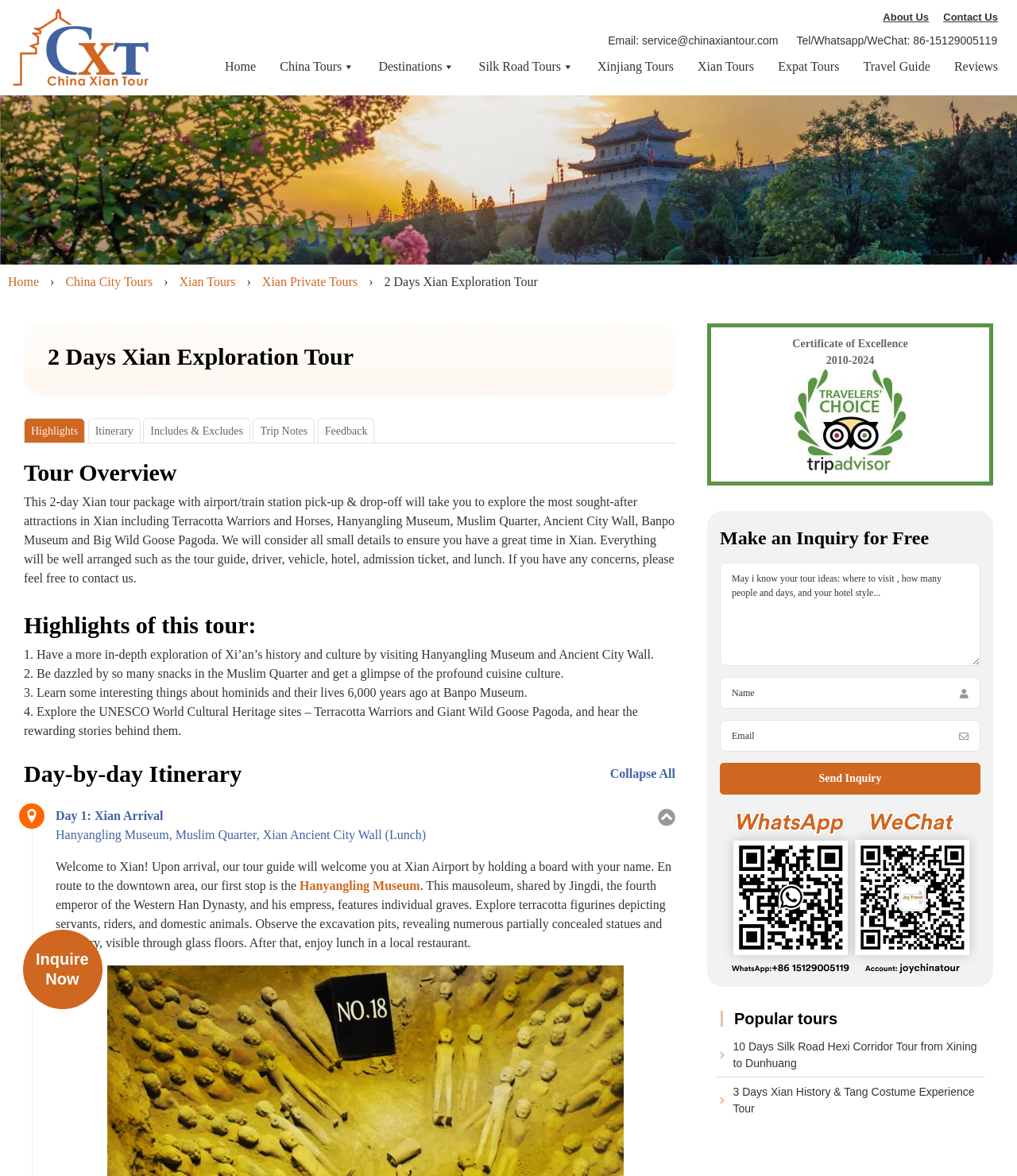Find the bounding box coordinates of the area that needs to be clicked in order to achieve the following instruction: "Explore the 'Xian Tours' option". The coordinates should be specified as four float numbers between 0 and 1, i.e., [left, top, right, bottom].

[0.683, 0.042, 0.745, 0.071]